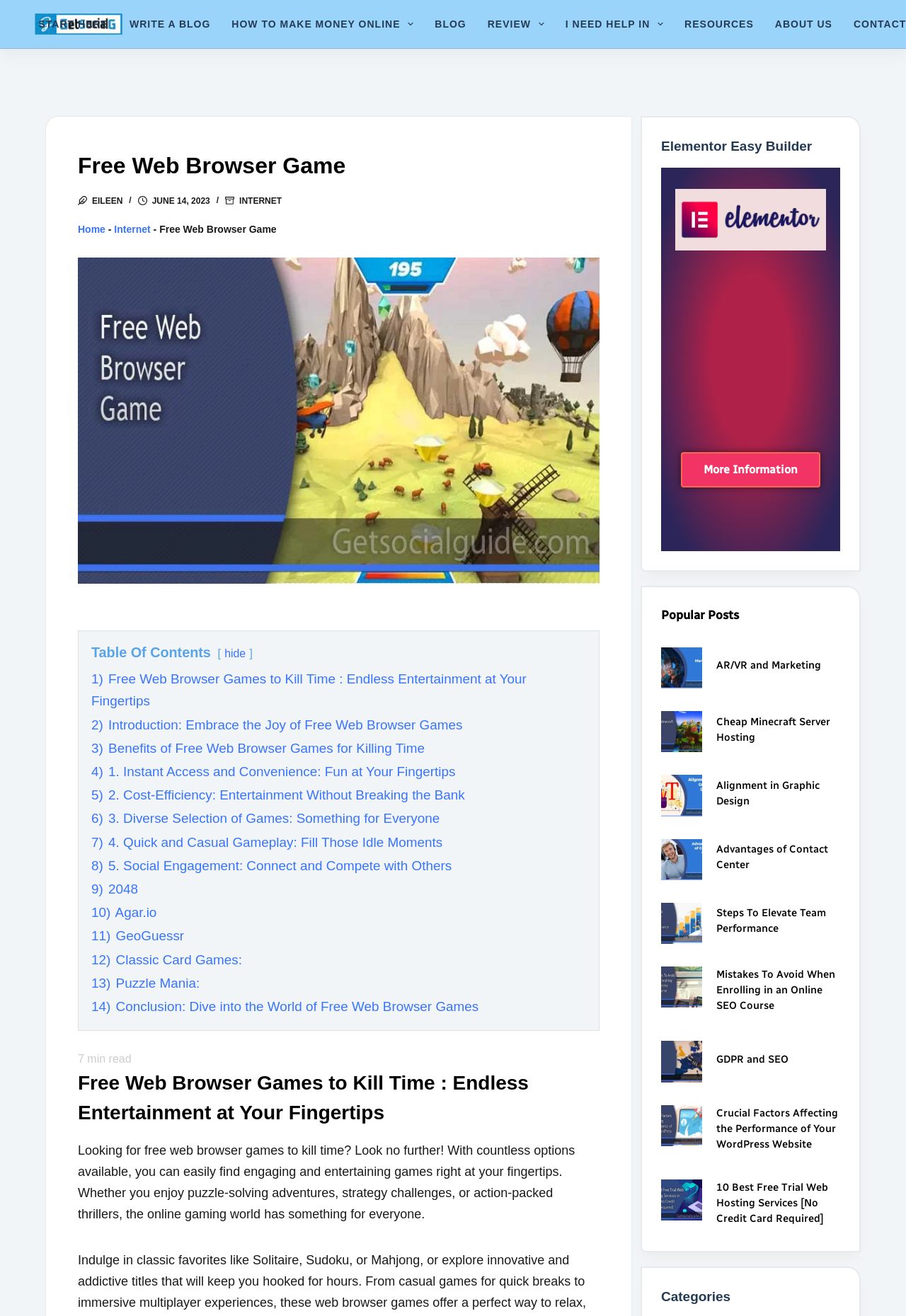Please identify the bounding box coordinates of the clickable region that I should interact with to perform the following instruction: "Read the article 'AR/VR and Marketing'". The coordinates should be expressed as four float numbers between 0 and 1, i.e., [left, top, right, bottom].

[0.791, 0.5, 0.927, 0.512]